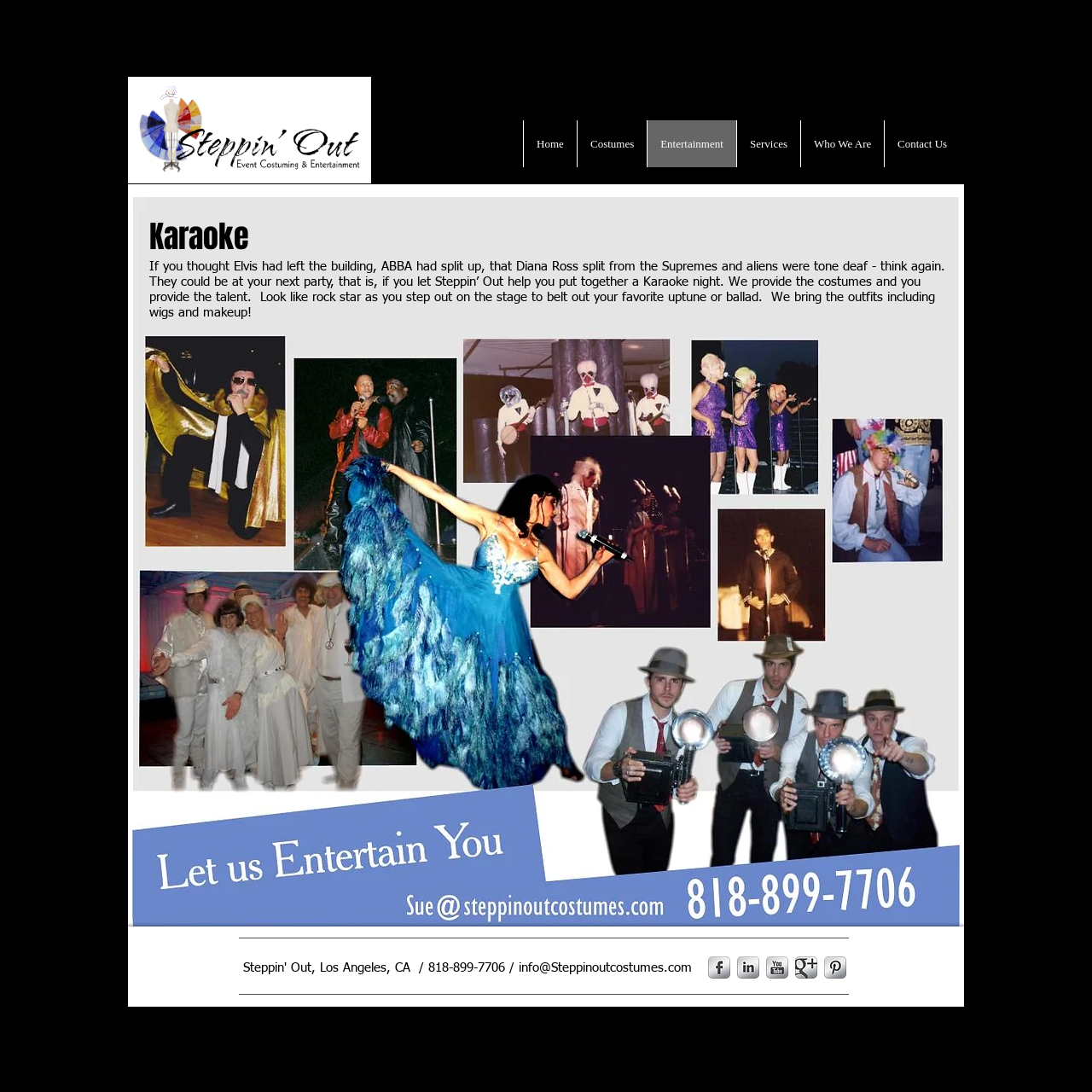Find the bounding box coordinates for the area that must be clicked to perform this action: "Click on Home".

[0.479, 0.11, 0.528, 0.153]